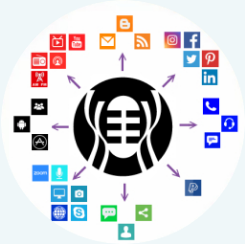Elaborate on the contents of the image in great detail.

This image showcases a visually appealing and organized array of social media and communication icons, centered around a stylized logo that features a circular design with distinctive lines and curves. The icons are grouped strategically around the logo, representing various platforms and services:

1. **Top Row**: Features icons for popular social media platforms and communication channels, including email, RSS feeds, and major social networks like Facebook and Instagram. These are depicted in vibrant colors such as red, orange, and shades of blue, signaling engagement with diverse audiences.

2. **Left and Right Sides**: Display icons related to different applications and services, including a shopping cart (possibly for e-commerce), communication tools, and more. The use of contrasting colors enhances visibility, making them easy to identify.

3. **Bottom Row**: Adds functionality with icons for additional services, such as a notepad for notes and other communication tools, indicating connectivity and interaction.

Surrounding the central logo are arrows guiding viewers toward engaging with these platforms, implying a call to action to explore the multifaceted communication options available. This image effectively represents the interconnectedness of digital media and offers a visual summary of how audiences can engage with various content and services.